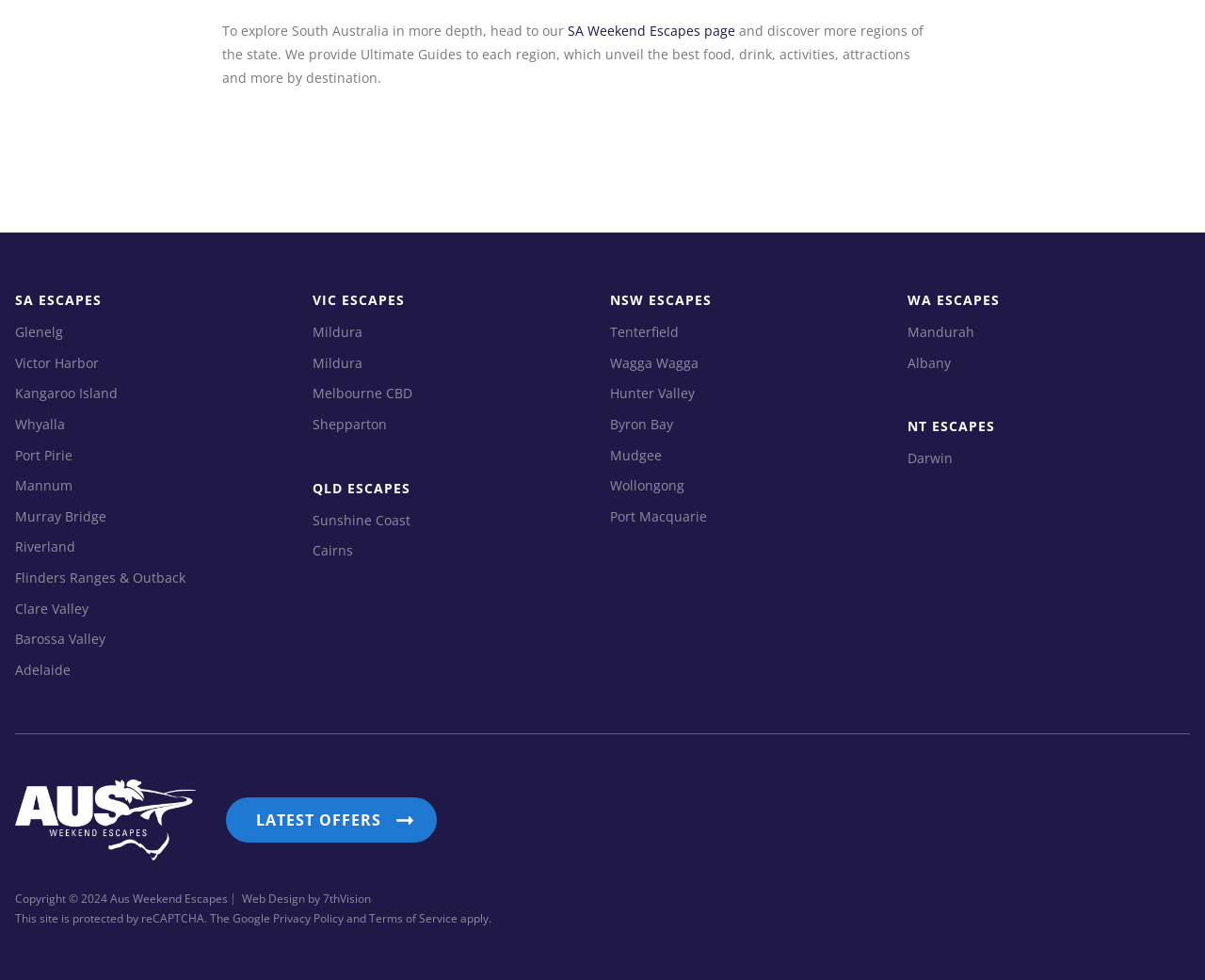Find the bounding box of the element with the following description: "Terms of Service". The coordinates must be four float numbers between 0 and 1, formatted as [left, top, right, bottom].

[0.306, 0.929, 0.38, 0.945]